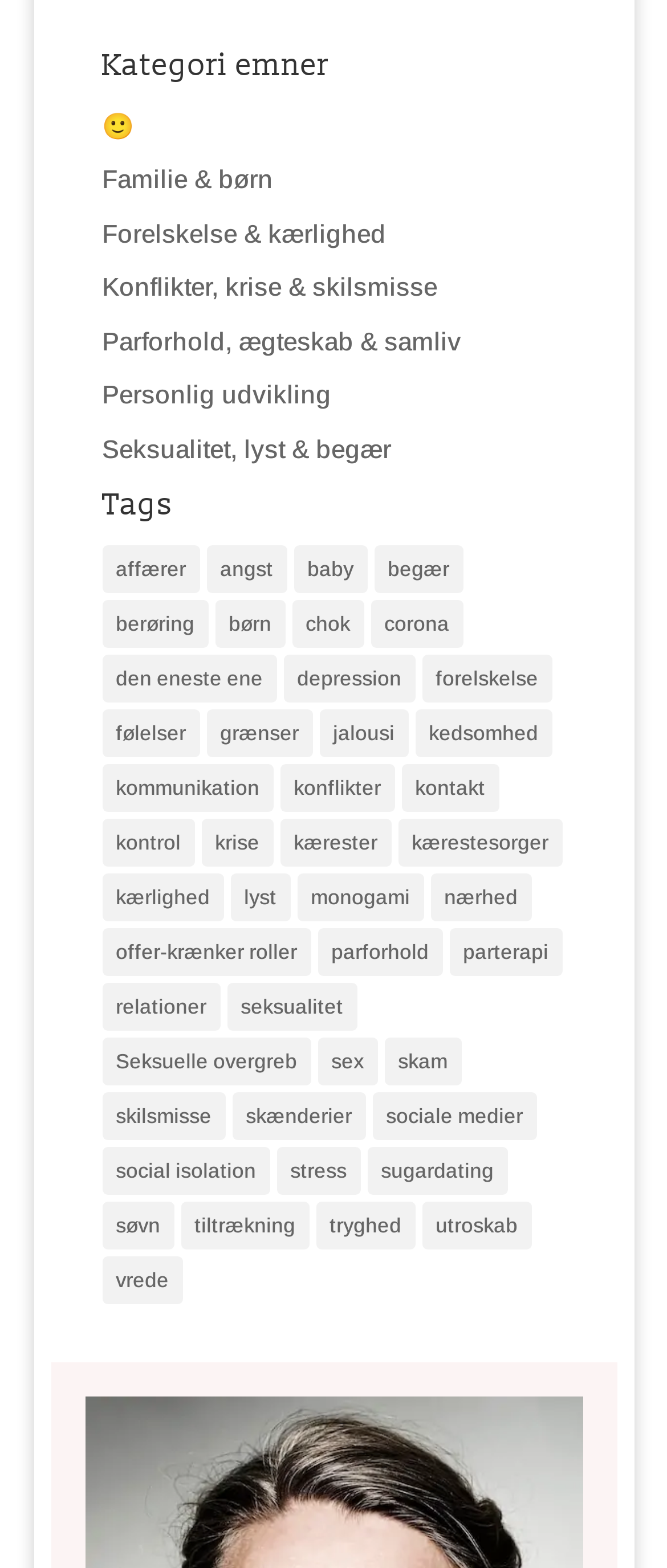What is the topic of the link with the most elements? Analyze the screenshot and reply with just one word or a short phrase.

Parforhold